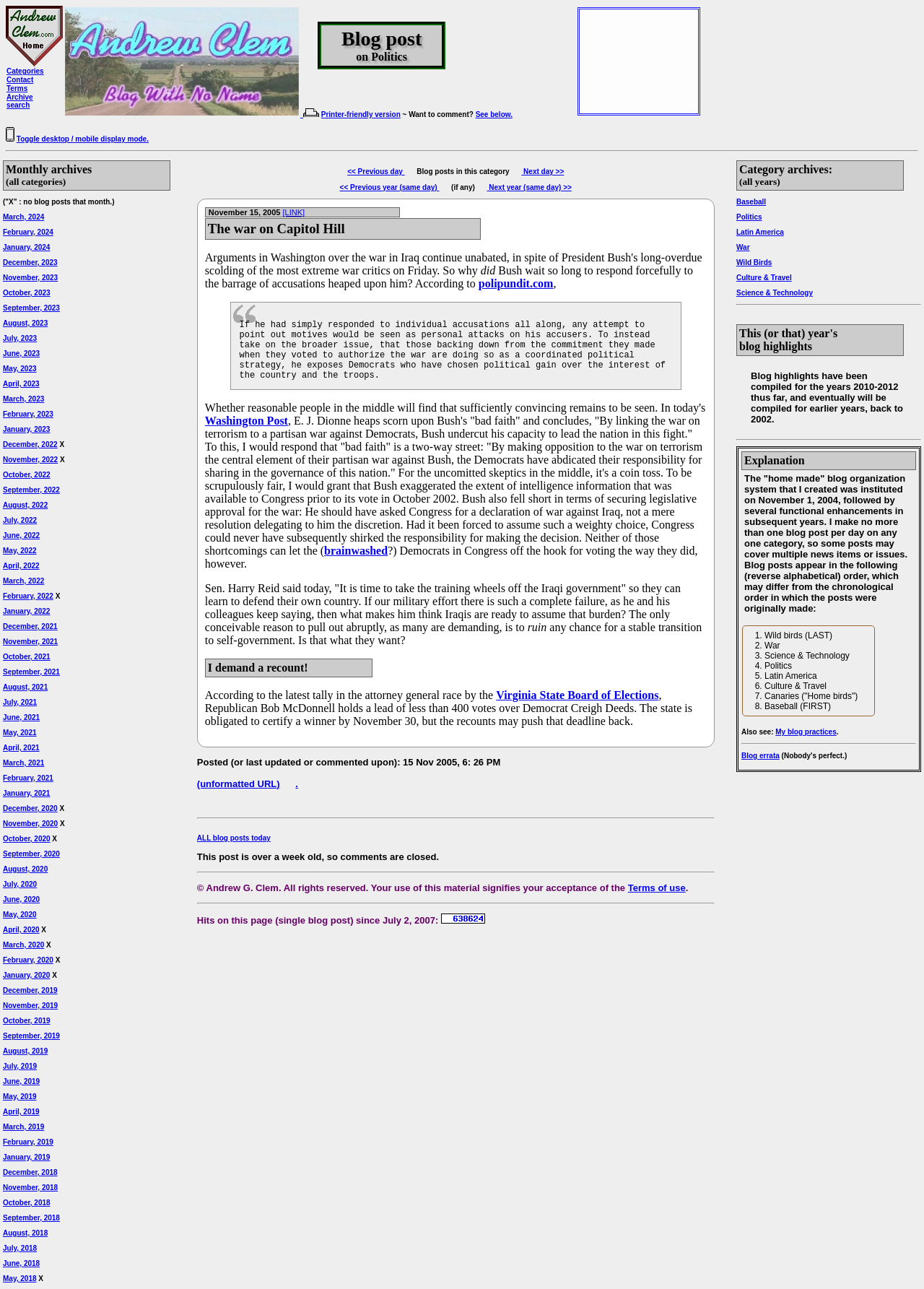Respond with a single word or phrase to the following question: What is the archive section of the blog organized by?

Monthly archives